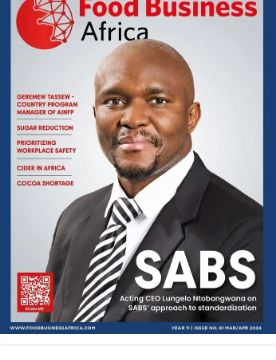What is the topic featured on the magazine cover related to Africa?
Answer the question with a detailed and thorough explanation.

One of the essential topics featured on the magazine cover is 'cider in Africa', which suggests that the magazine edition will be discussing the cider industry or market in Africa.